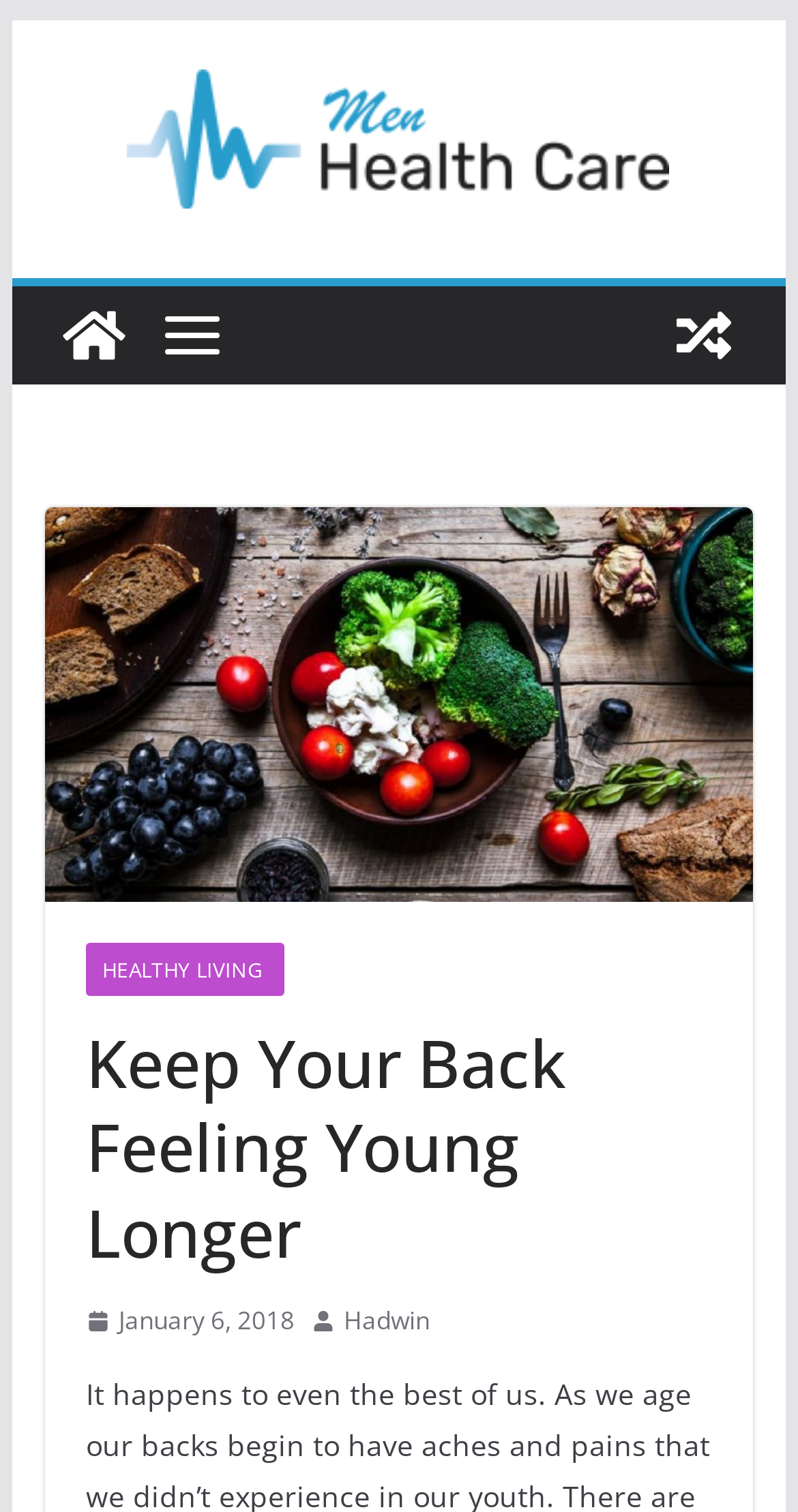What is the topic of the main article?
Provide a thorough and detailed answer to the question.

I inferred the topic of the main article by considering the heading element 'Keep Your Back Feeling Young Longer' which suggests that the article is about maintaining back health as one ages.